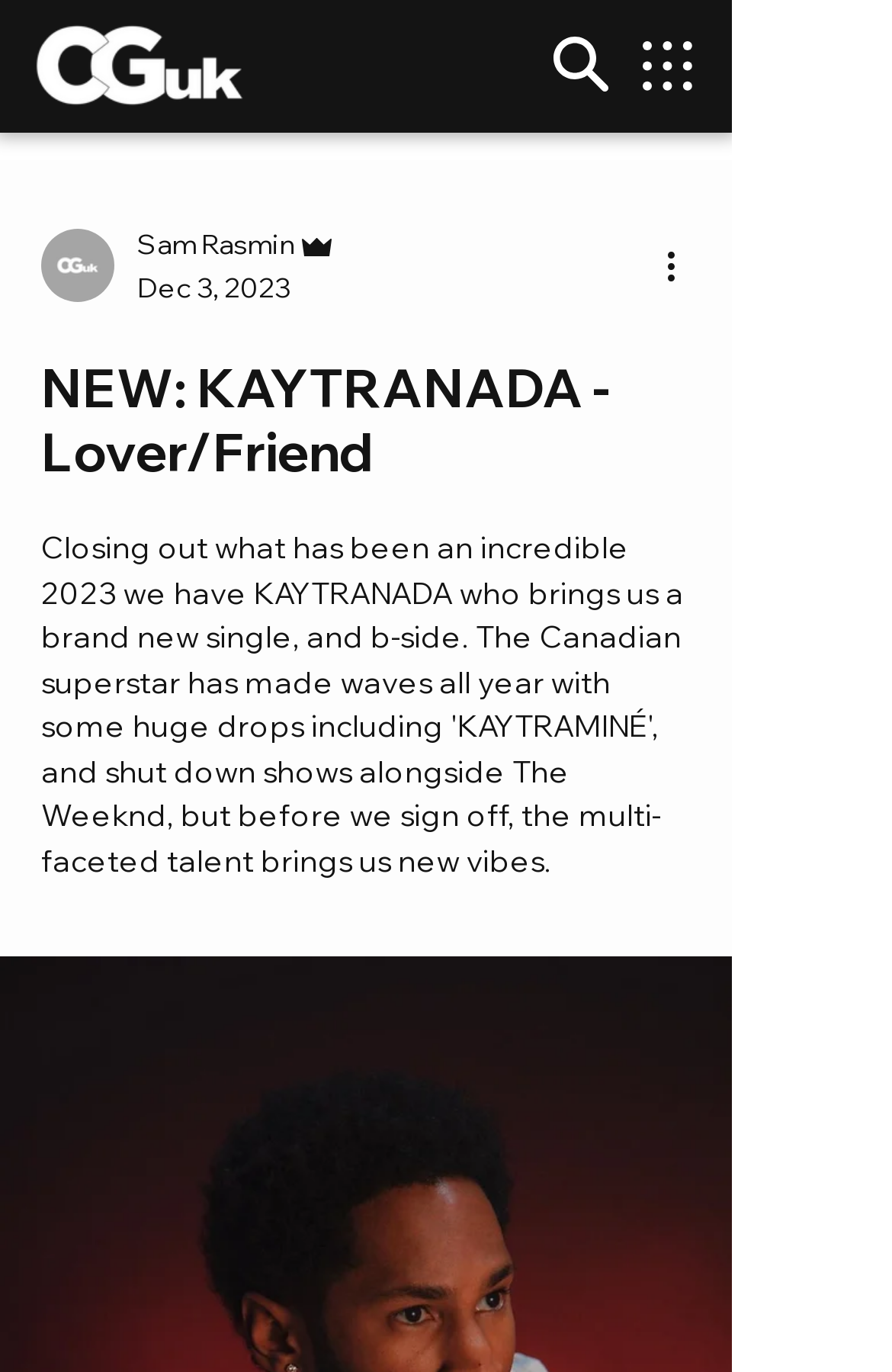Answer the question briefly using a single word or phrase: 
Who is the author of the article?

Sam Rasmin